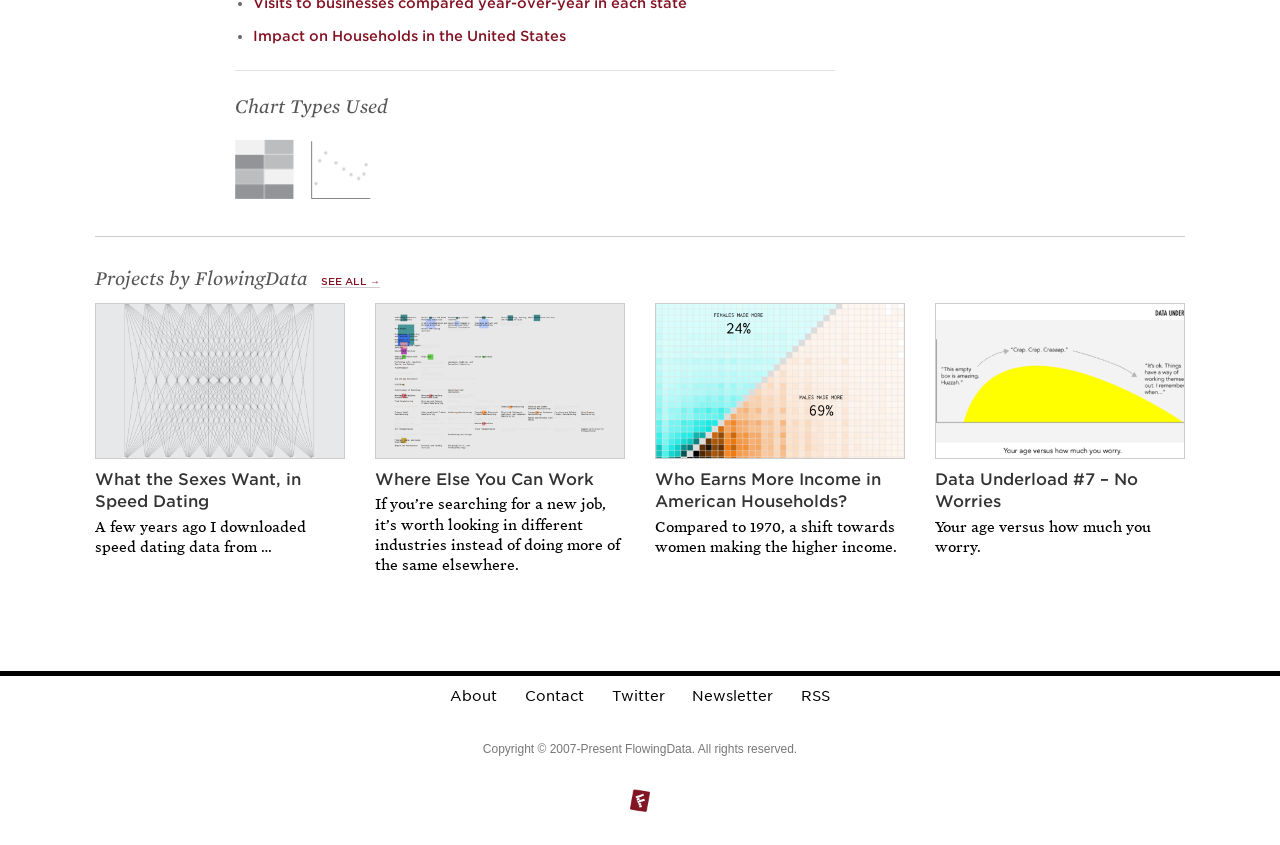Predict the bounding box coordinates for the UI element described as: "Newsletter". The coordinates should be four float numbers between 0 and 1, presented as [left, top, right, bottom].

[0.541, 0.815, 0.604, 0.834]